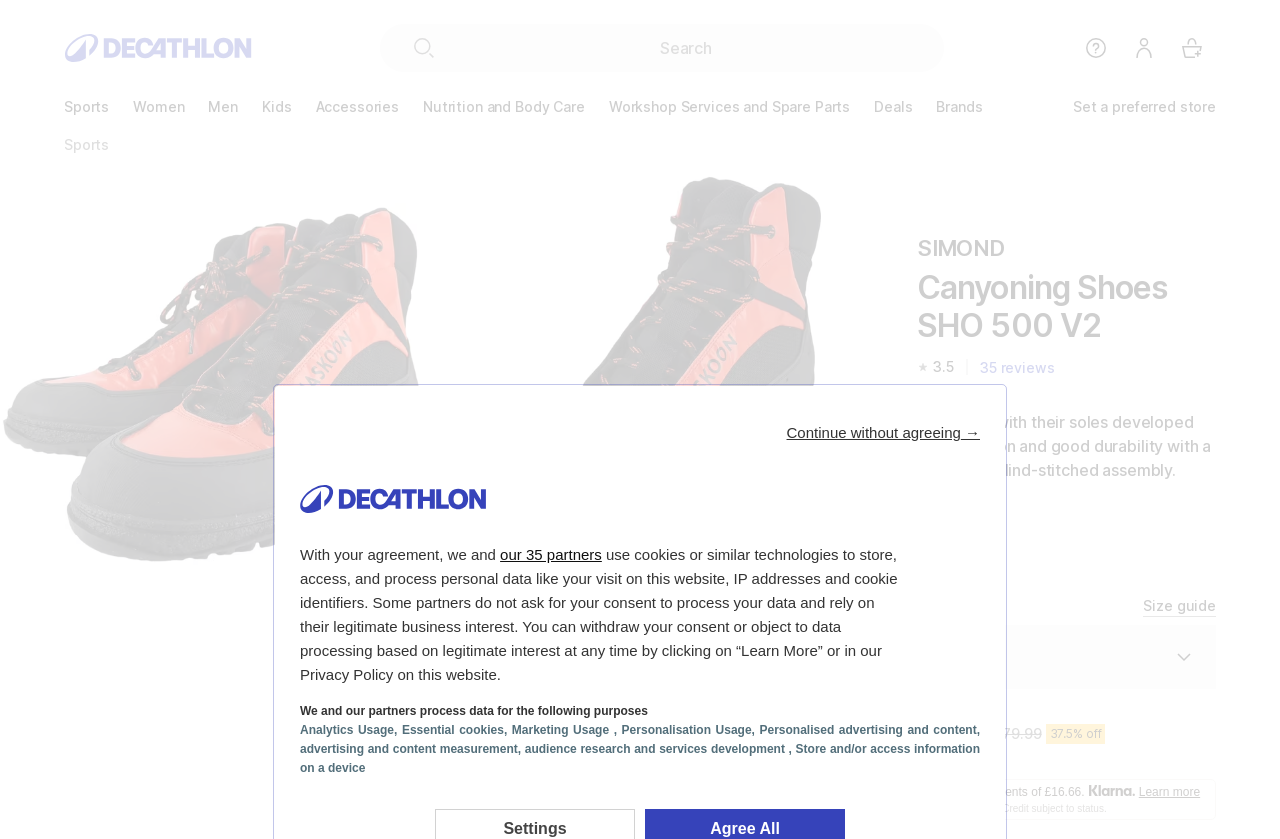Determine the bounding box coordinates of the region to click in order to accomplish the following instruction: "Go to homepage". Provide the coordinates as four float numbers between 0 and 1, specifically [left, top, right, bottom].

[0.05, 0.041, 0.197, 0.074]